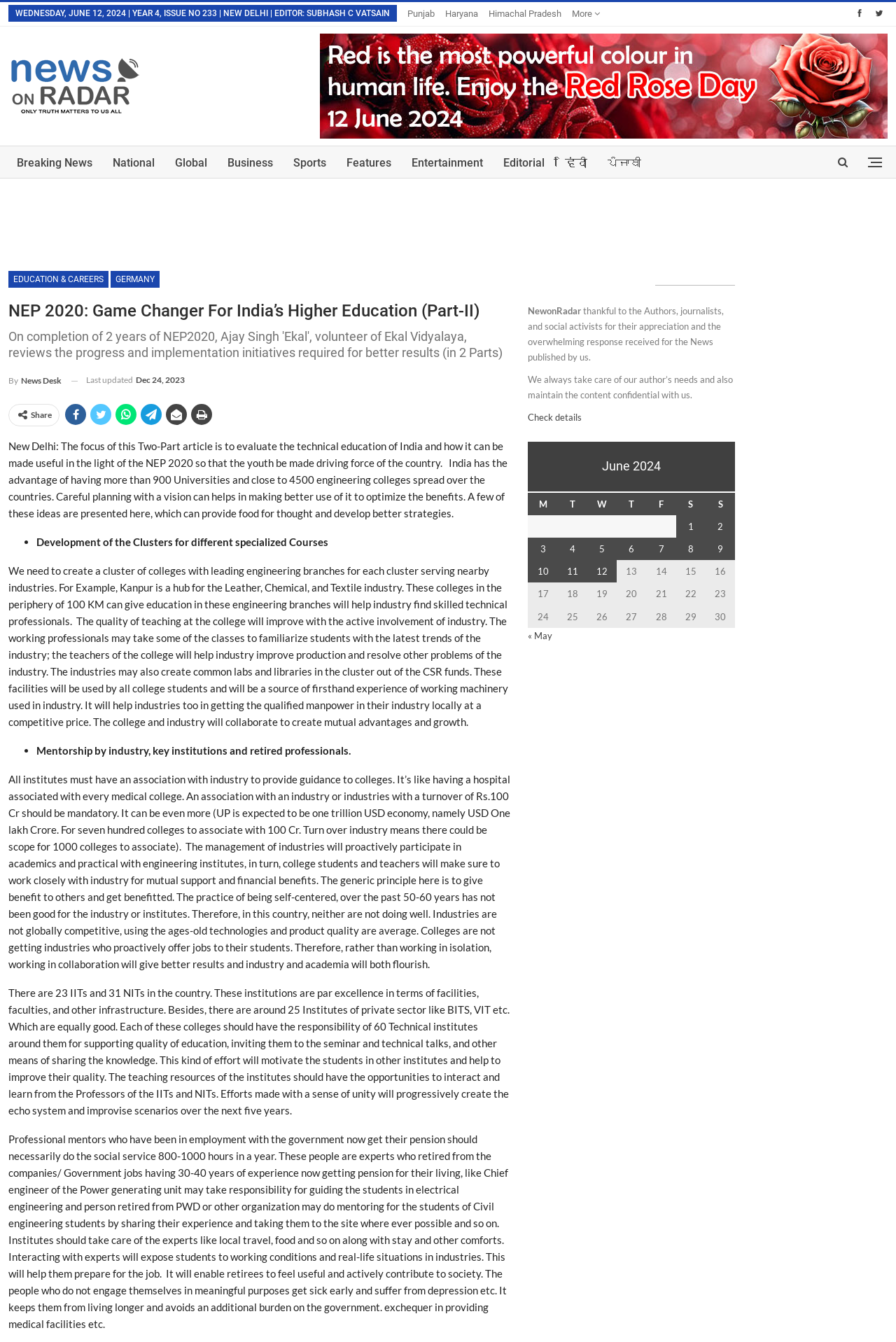Please determine the bounding box coordinates of the element's region to click in order to carry out the following instruction: "Check the posts published on June 1, 2024". The coordinates should be four float numbers between 0 and 1, i.e., [left, top, right, bottom].

[0.589, 0.384, 0.755, 0.401]